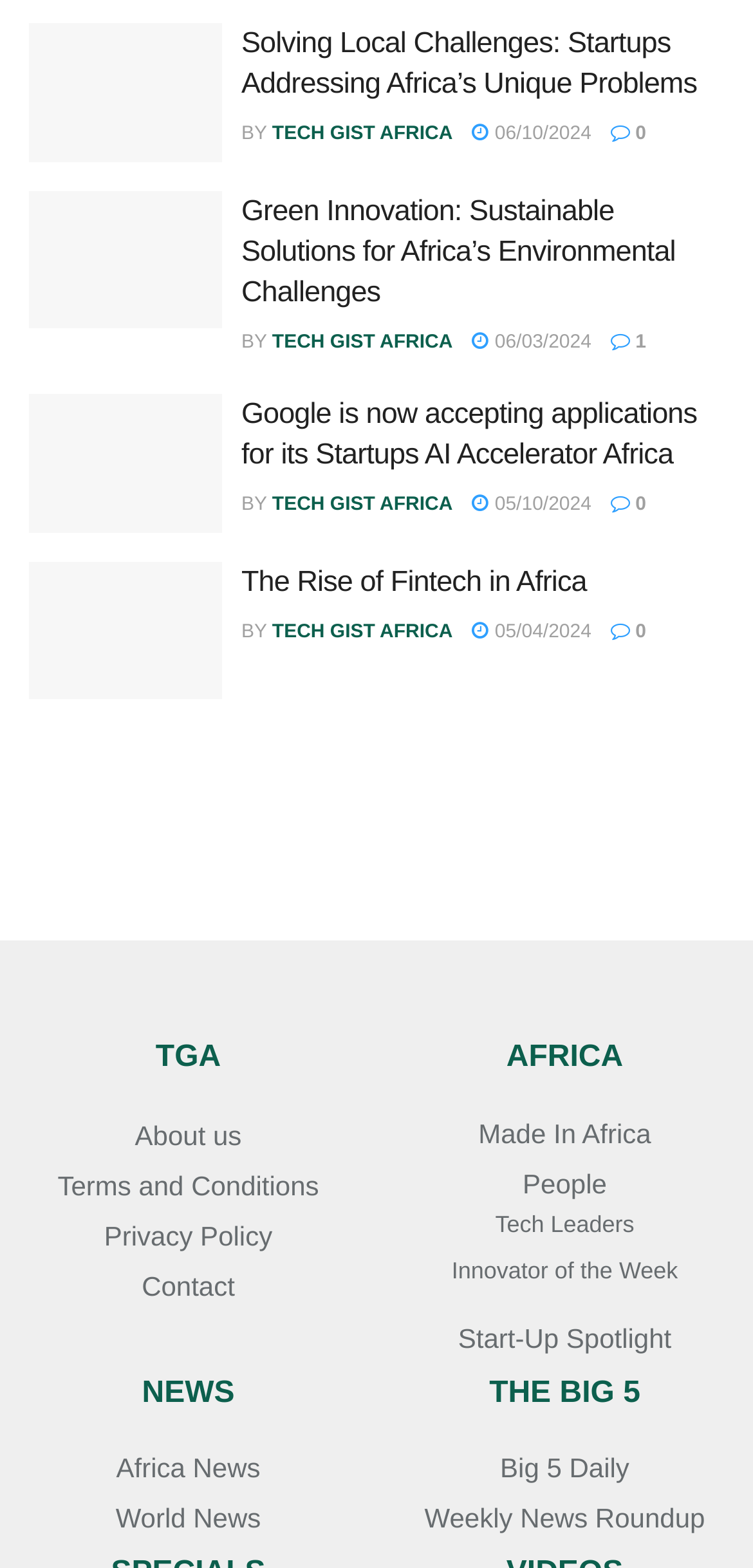Given the element description Privacy Policy, predict the bounding box coordinates for the UI element in the webpage screenshot. The format should be (top-left x, top-left y, bottom-right x, bottom-right y), and the values should be between 0 and 1.

[0.138, 0.778, 0.362, 0.797]